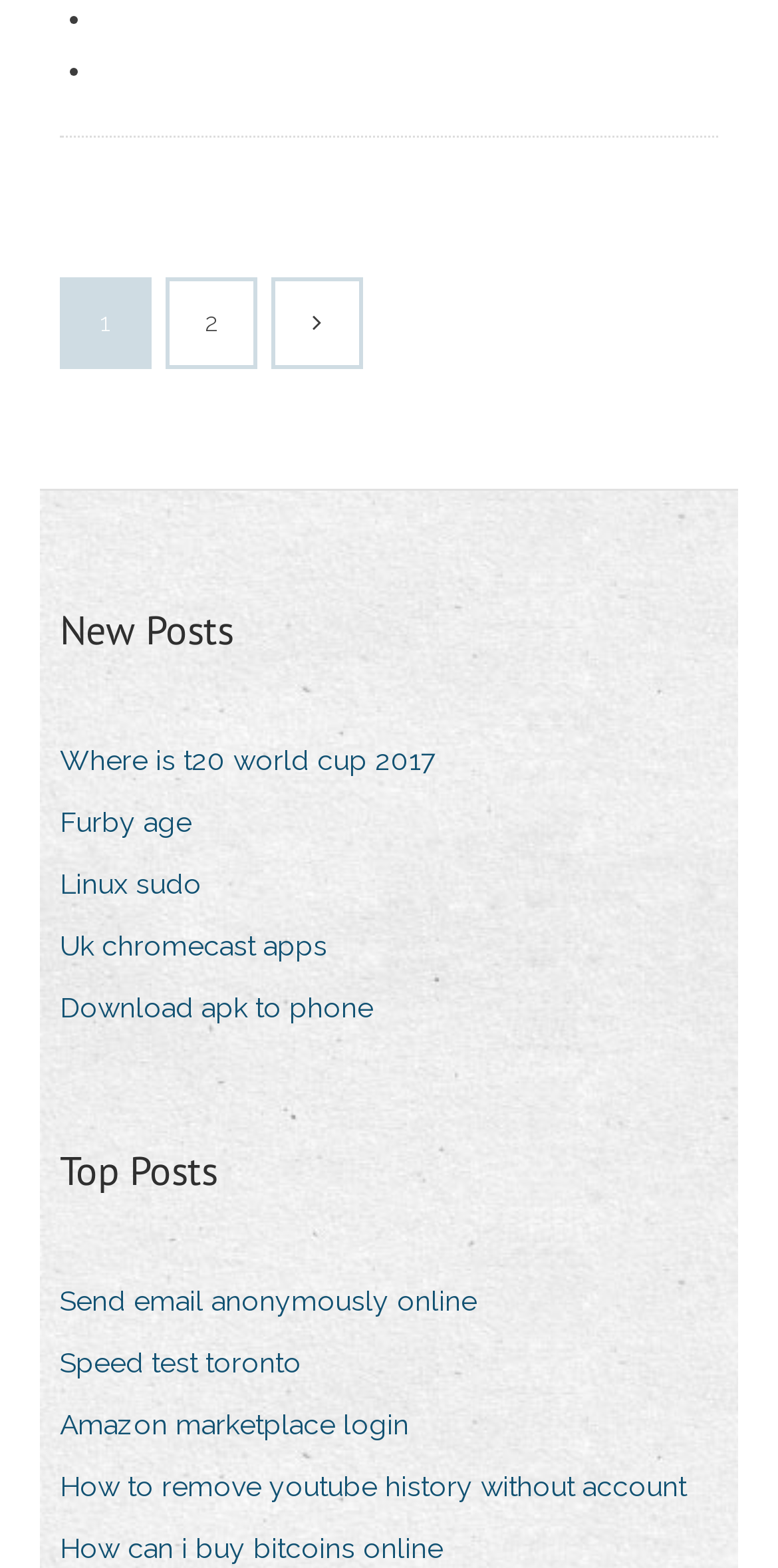How many sections are in the webpage?
Please answer the question with a detailed and comprehensive explanation.

I looked at the webpage and found two main sections: 'New Posts' and 'Top Posts'. There are no other sections, so the answer is 2.